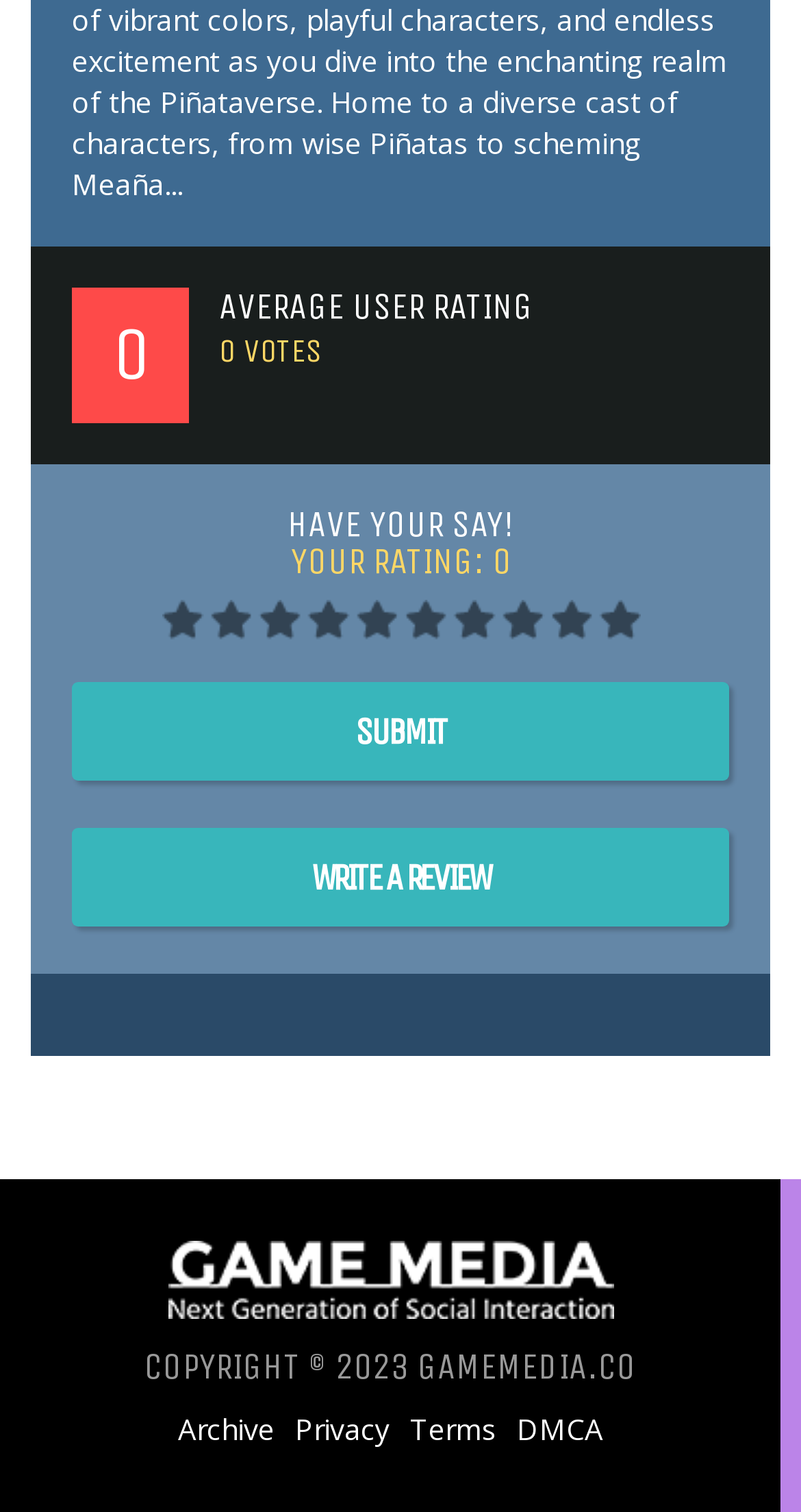Predict the bounding box coordinates of the UI element that matches this description: "Write A Review". The coordinates should be in the format [left, top, right, bottom] with each value between 0 and 1.

[0.09, 0.547, 0.91, 0.613]